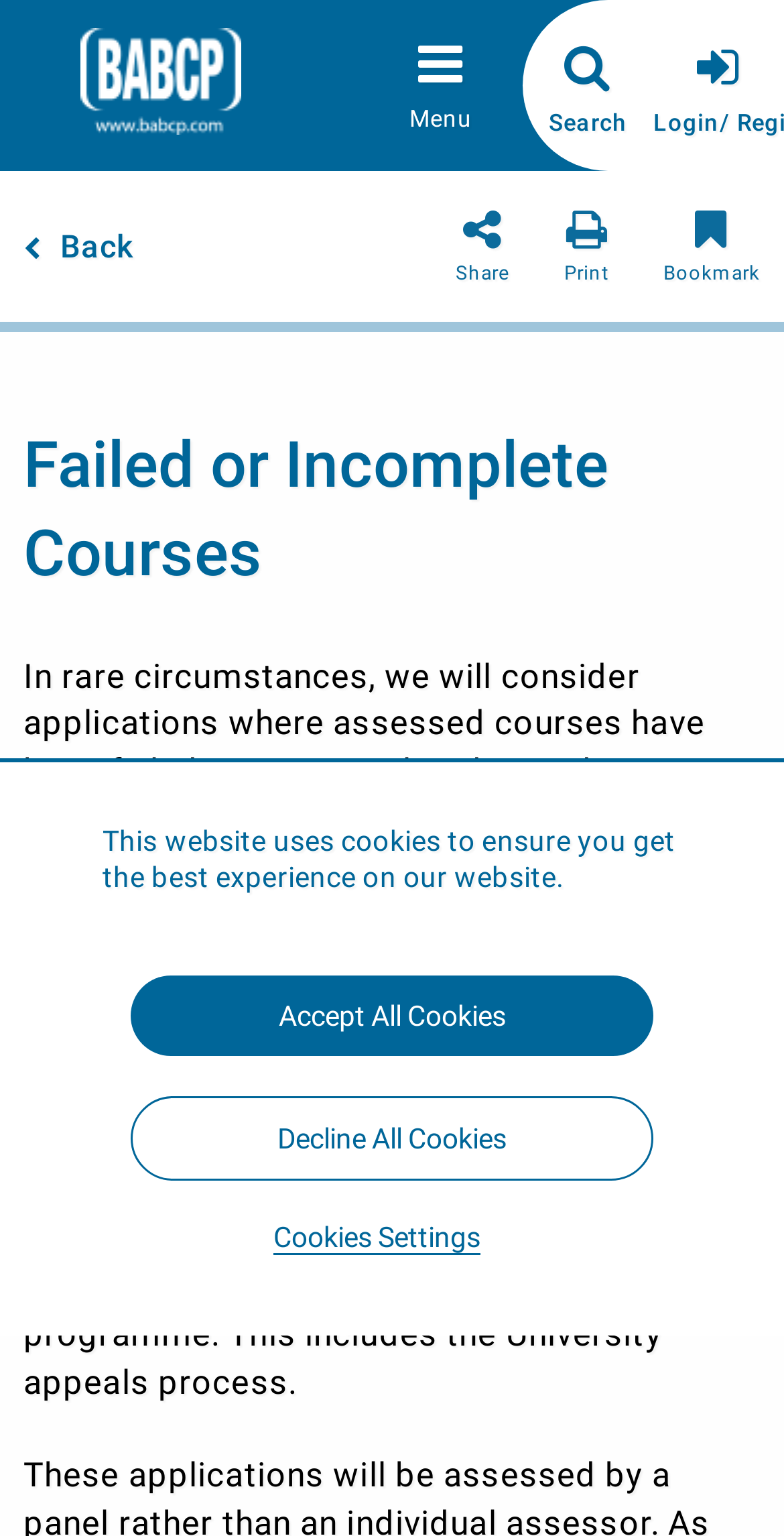Using the provided element description: "Back", determine the bounding box coordinates of the corresponding UI element in the screenshot.

[0.03, 0.148, 0.171, 0.173]